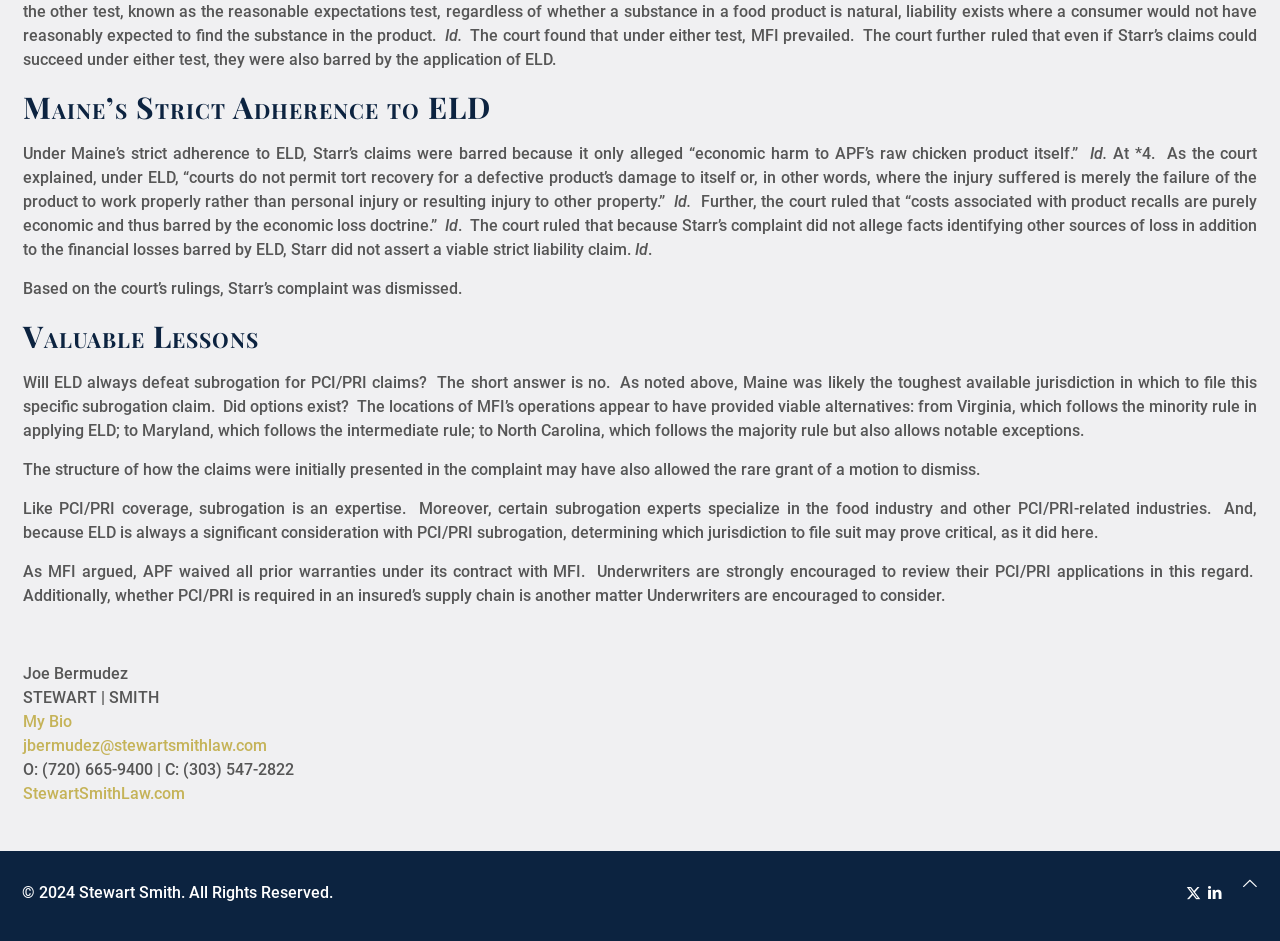Locate the UI element described by 89 min read in the provided webpage screenshot. Return the bounding box coordinates in the format (top-left x, top-left y, bottom-right x, bottom-right y), ensuring all values are between 0 and 1.

None